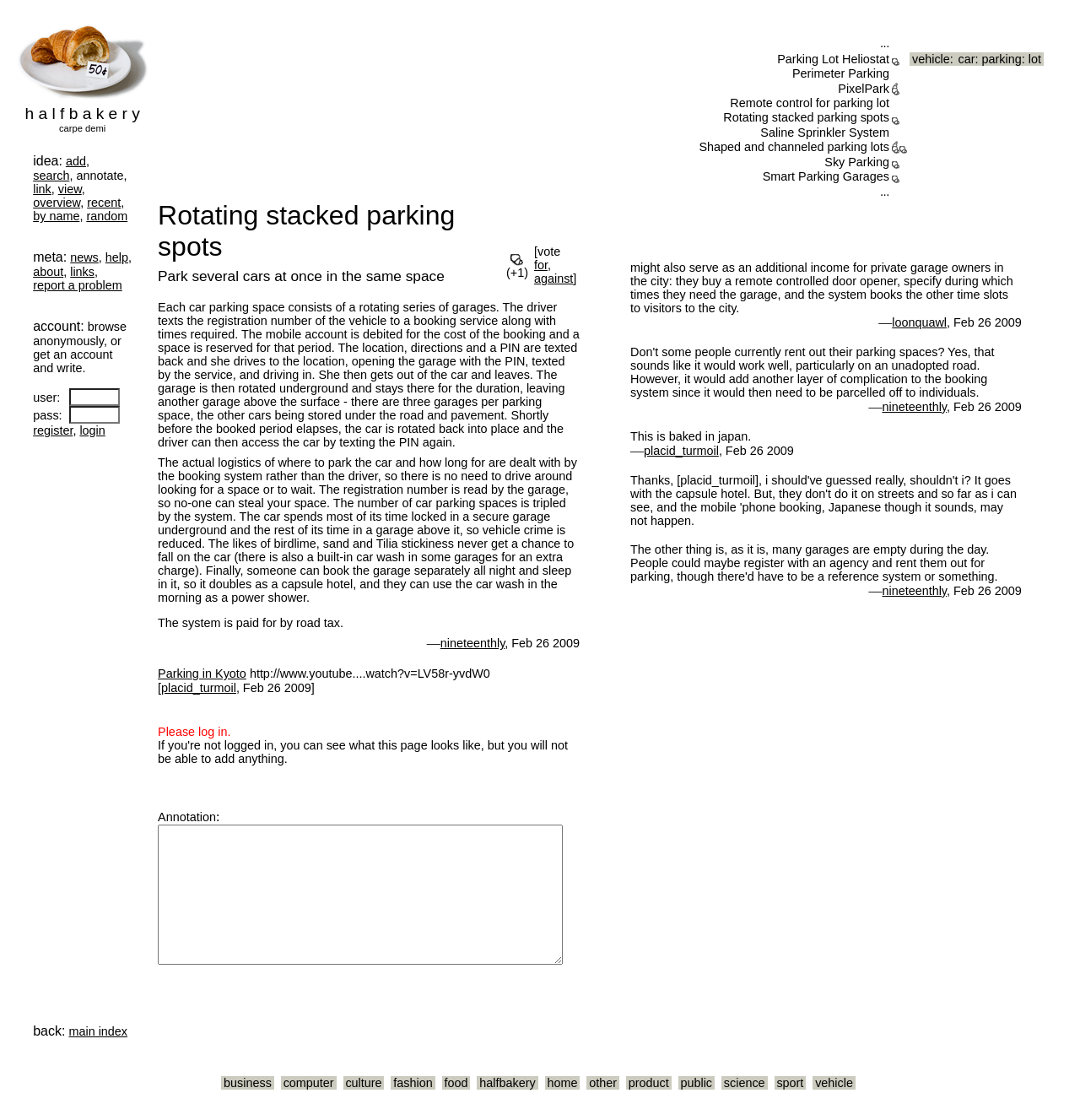Identify the text that serves as the heading for the webpage and generate it.

Rotating stacked parking spots